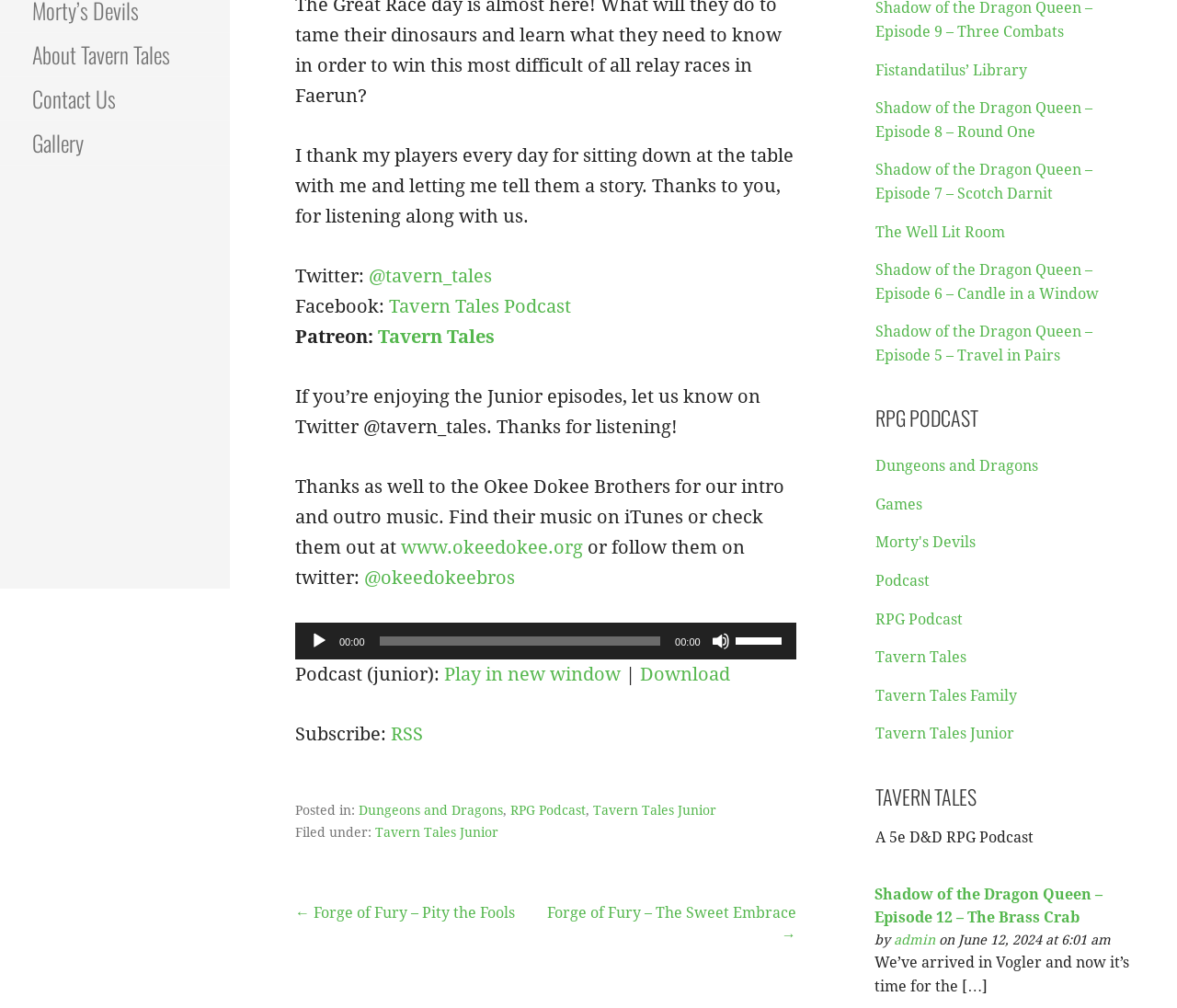Provide the bounding box coordinates of the HTML element this sentence describes: "Contact Us". The bounding box coordinates consist of four float numbers between 0 and 1, i.e., [left, top, right, bottom].

[0.0, 0.077, 0.195, 0.121]